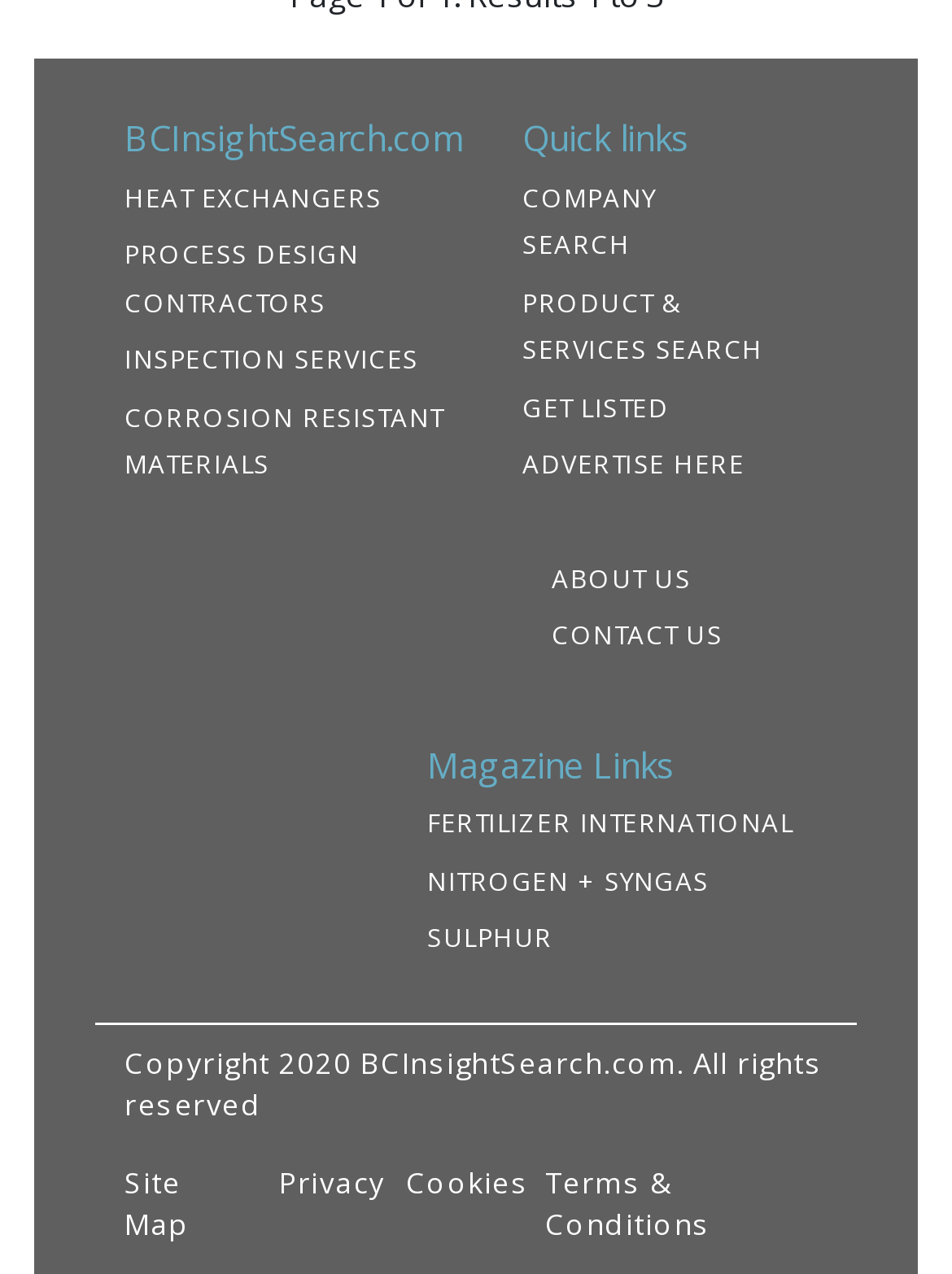Can you show the bounding box coordinates of the region to click on to complete the task described in the instruction: "View company search page"?

[0.549, 0.141, 0.697, 0.205]